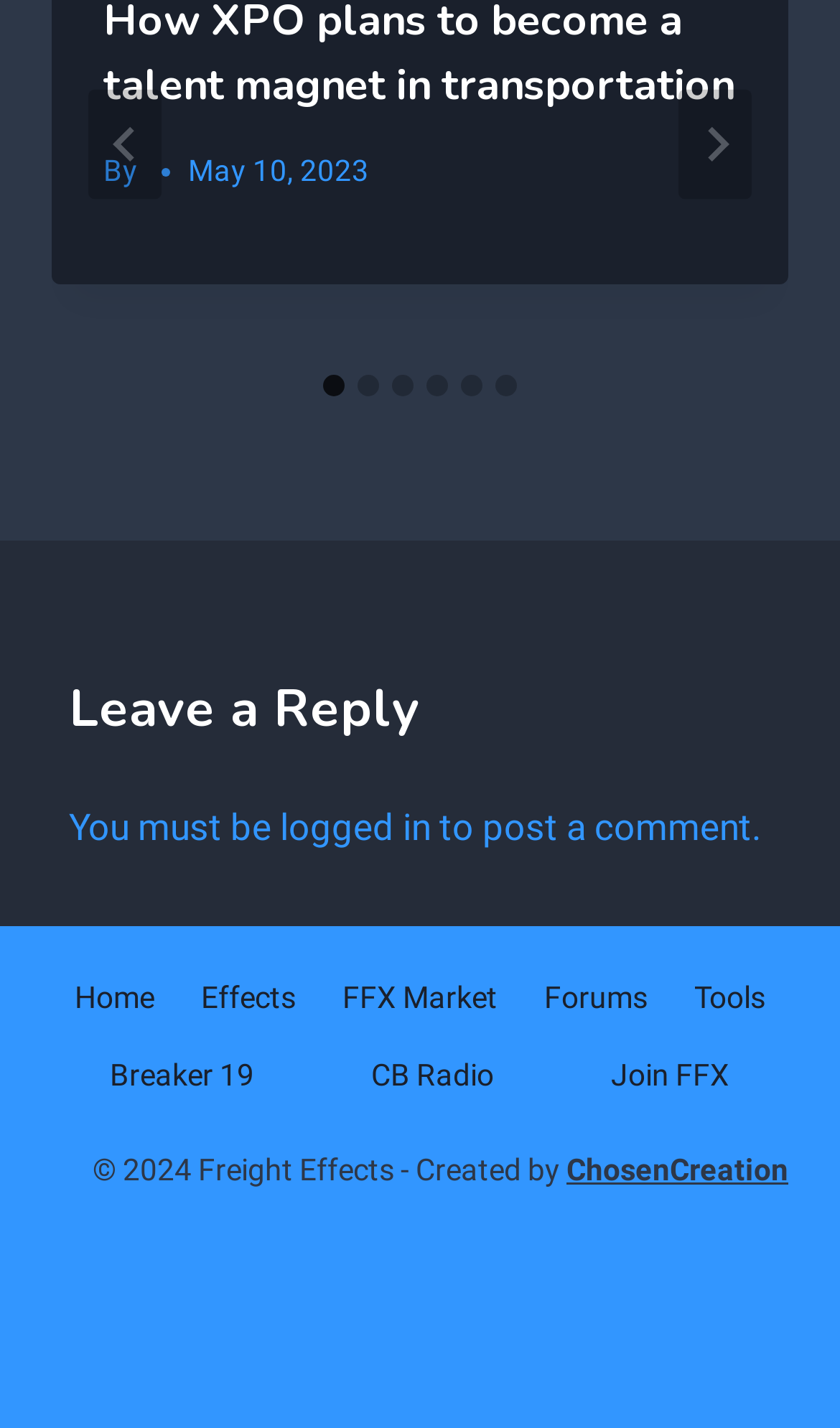Provide the bounding box coordinates for the UI element described in this sentence: "Home". The coordinates should be four float values between 0 and 1, i.e., [left, top, right, bottom].

[0.068, 0.671, 0.206, 0.726]